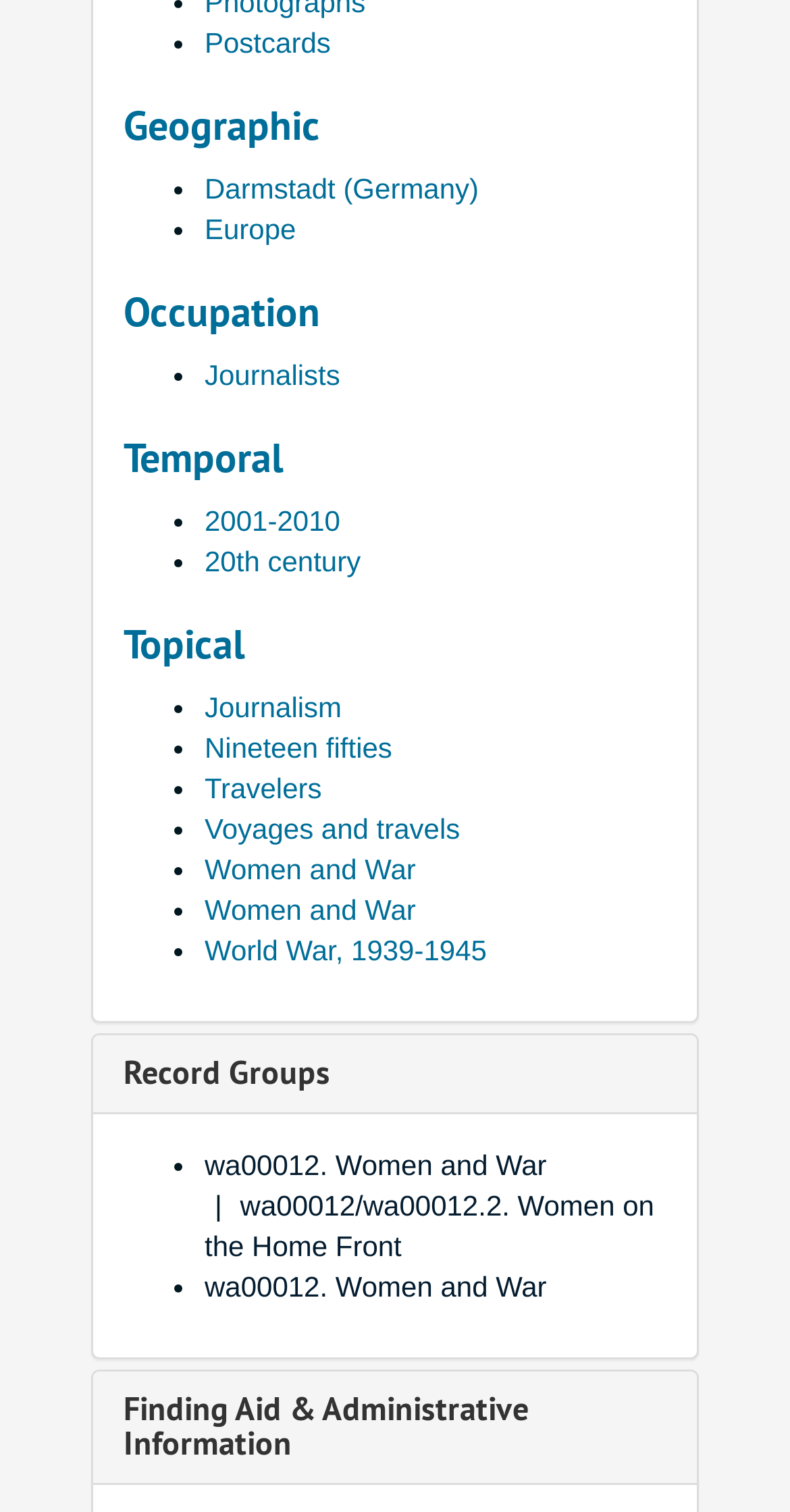Locate the bounding box coordinates of the segment that needs to be clicked to meet this instruction: "View slideshow".

None